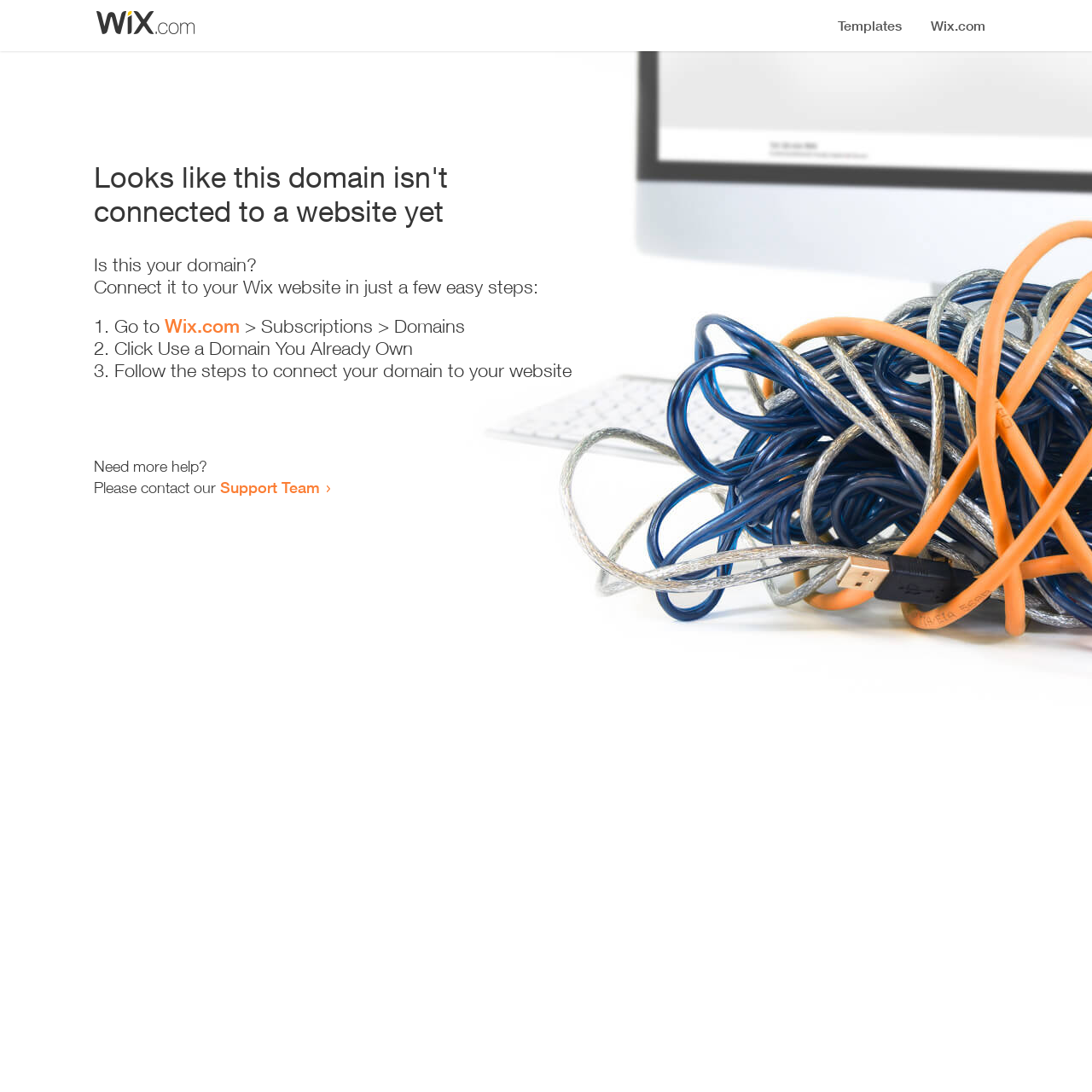Write an extensive caption that covers every aspect of the webpage.

The webpage appears to be an error page, indicating that a domain is not connected to a website yet. At the top, there is a small image, likely a logo or icon. Below the image, a prominent heading reads "Looks like this domain isn't connected to a website yet". 

Underneath the heading, a series of instructions are provided to connect the domain to a Wix website. The instructions are divided into three steps, each marked with a numbered list marker (1., 2., and 3.). The first step involves going to Wix.com, specifically the Subscriptions > Domains section. The second step is to click "Use a Domain You Already Own", and the third step is to follow the instructions to connect the domain to the website.

At the bottom of the page, there is a section offering additional help, with a message "Need more help?" followed by an invitation to contact the Support Team via a link.